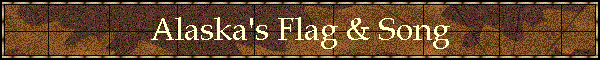What is the background tone of the banner?
Based on the visual information, provide a detailed and comprehensive answer.

The caption describes the background tone of the banner as warm, which complements the theme of Alaskan heritage and suggests a cozy and inviting atmosphere.